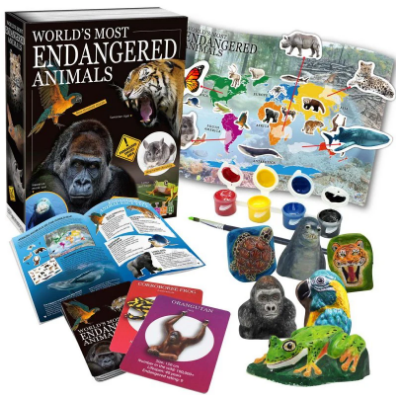Provide a brief response in the form of a single word or phrase:
What is the purpose of the educational cards?

To provide information